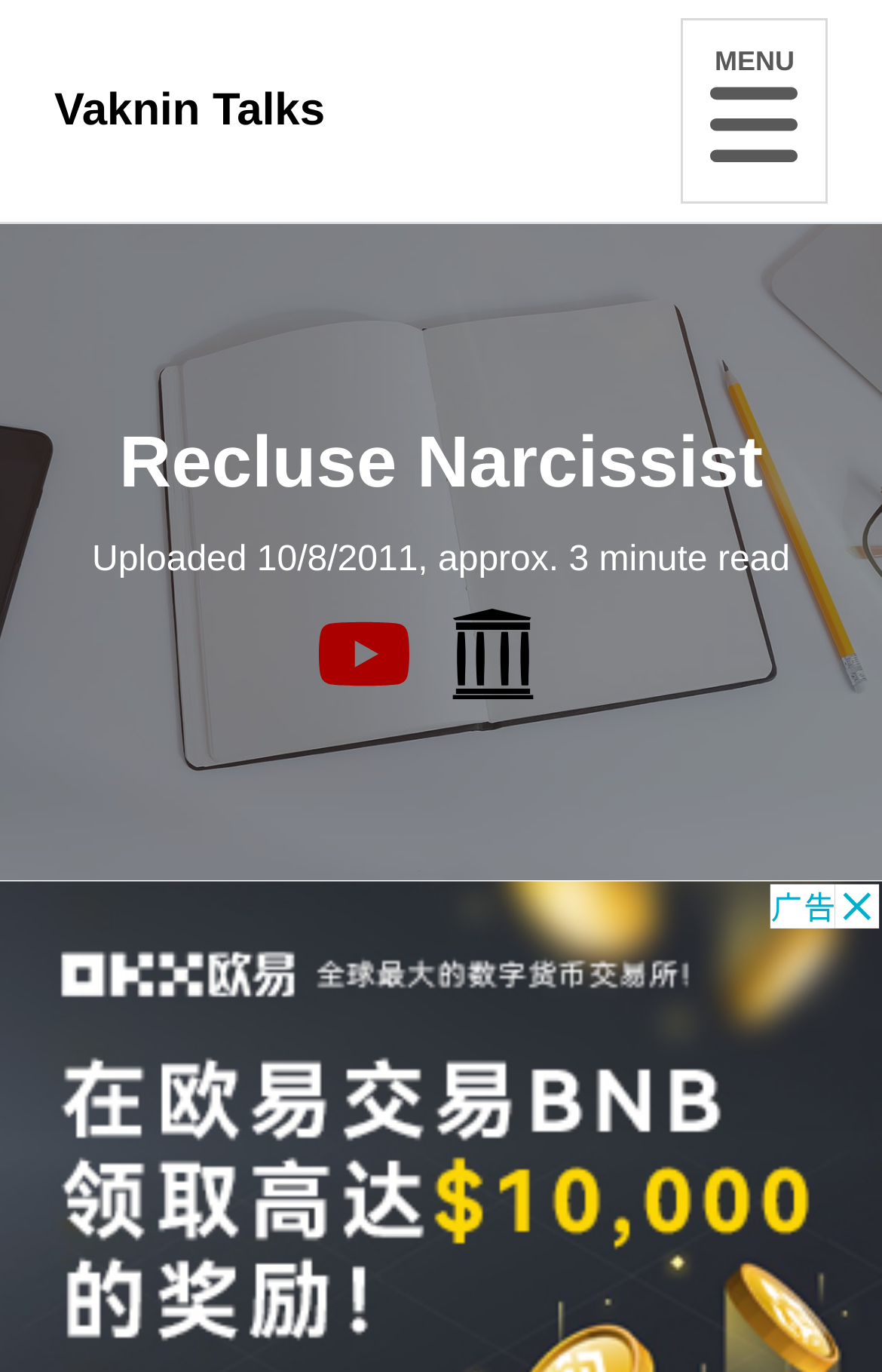Use a single word or phrase to answer the question: What is the name of the website?

Vaknin Talks